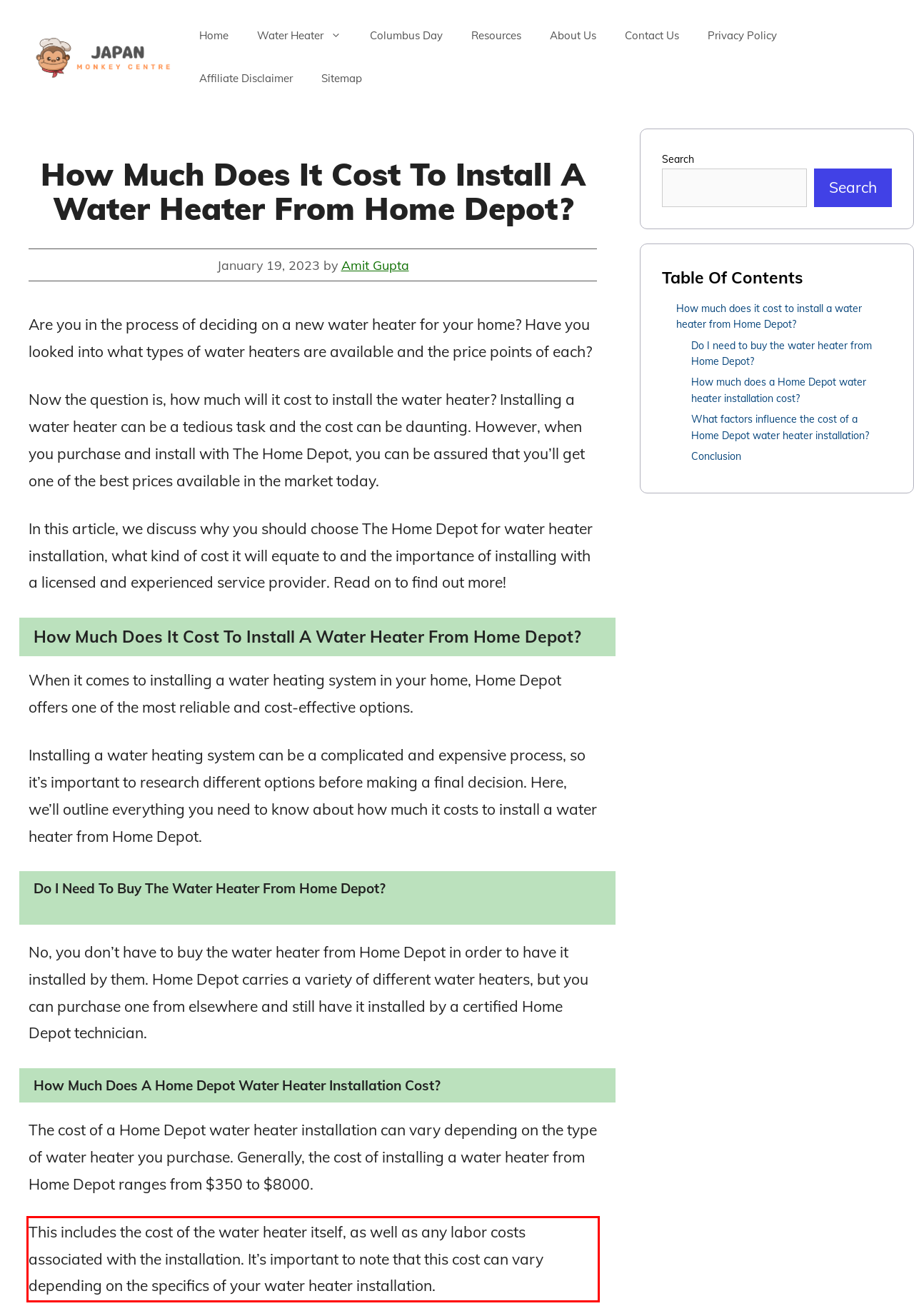Using the webpage screenshot, recognize and capture the text within the red bounding box.

This includes the cost of the water heater itself, as well as any labor costs associated with the installation. It’s important to note that this cost can vary depending on the specifics of your water heater installation.